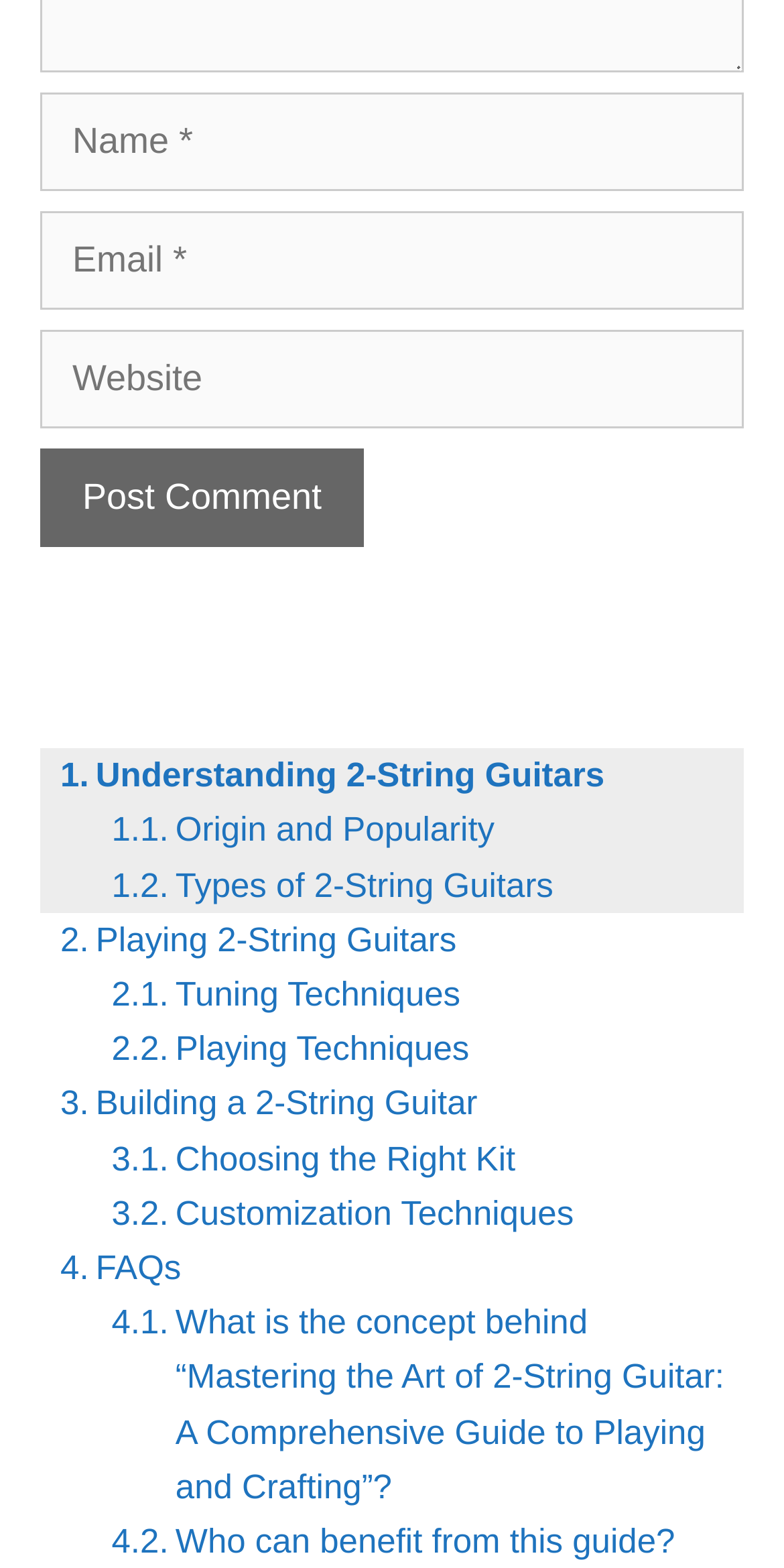Determine the bounding box for the described HTML element: "LinkedIn". Ensure the coordinates are four float numbers between 0 and 1 in the format [left, top, right, bottom].

None